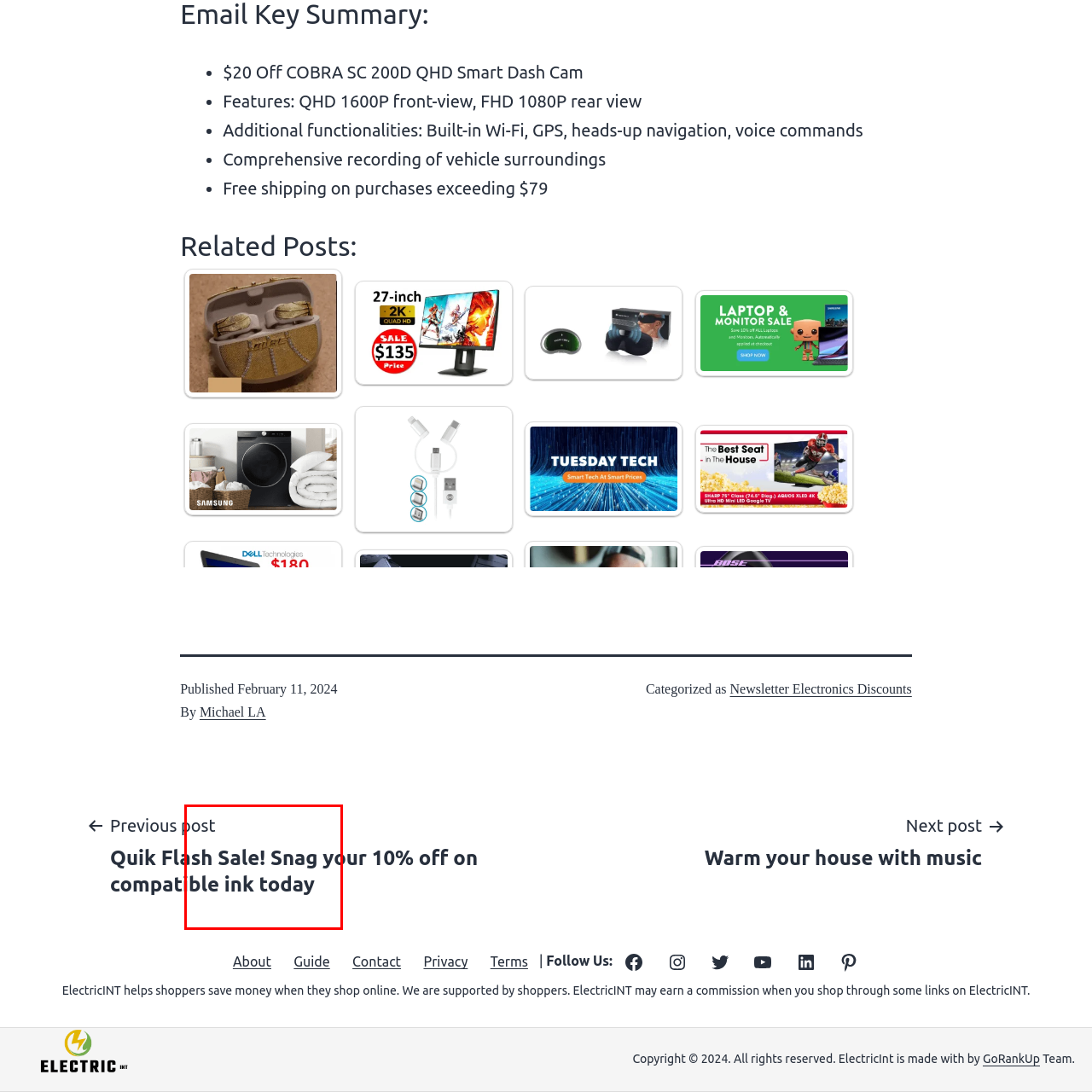Elaborate on the contents of the image marked by the red border.

The image features a promotional banner announcing a Quik Flash Sale, encouraging customers to take advantage of a discount on compatible ink products. The text prominently states, "Quik Flash Sale! Snag your 10% off on compatible ink today," designed to catch the eye of potential buyers looking for savings. This timely offer emphasizes both urgency and affordability, appealing to those in need of ink supplies.